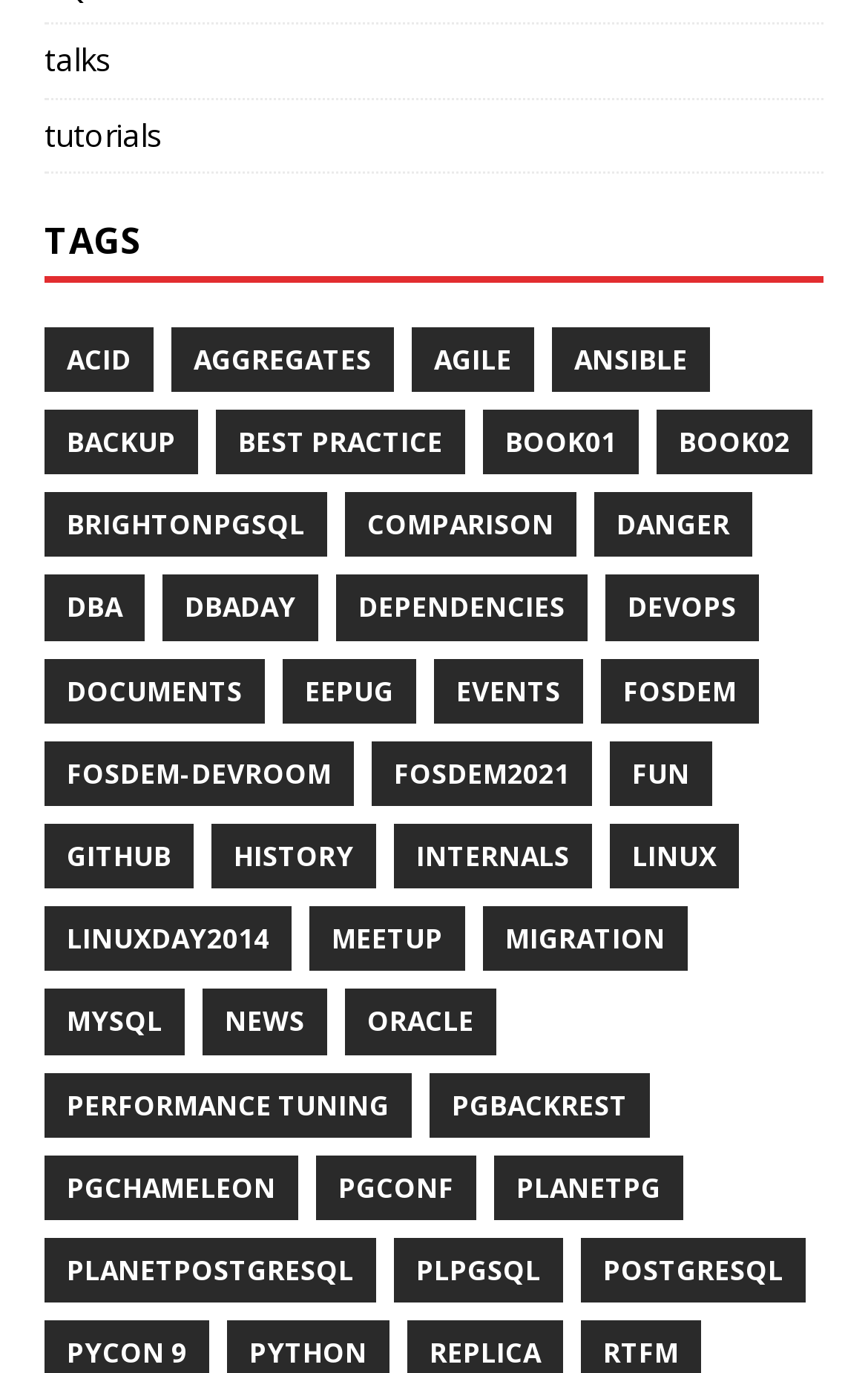Provide the bounding box coordinates of the HTML element this sentence describes: "performance tuning". The bounding box coordinates consist of four float numbers between 0 and 1, i.e., [left, top, right, bottom].

[0.051, 0.781, 0.474, 0.828]